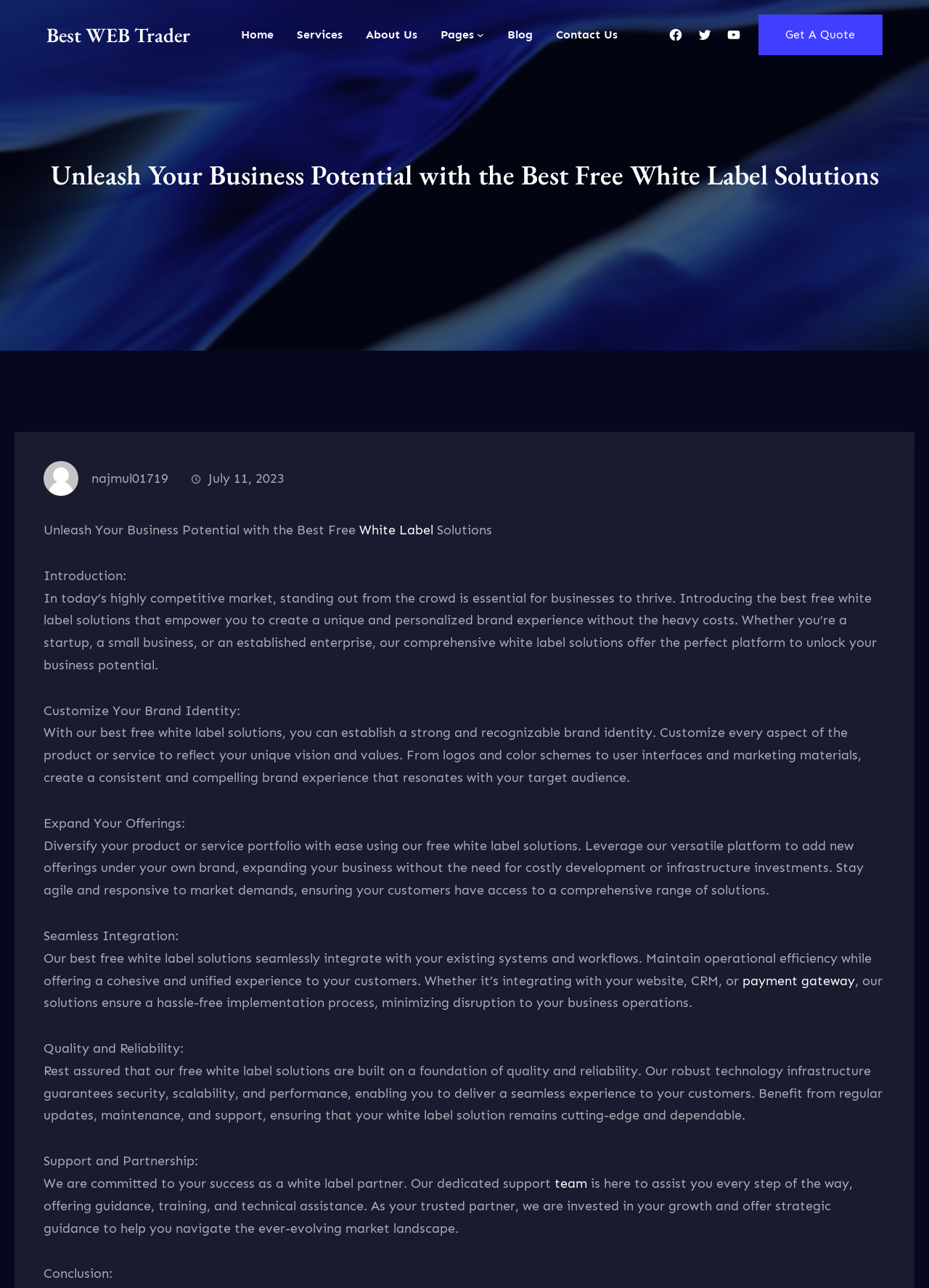What are the social media platforms linked on the webpage?
Based on the visual, give a brief answer using one word or a short phrase.

Facebook, Twitter, YouTube